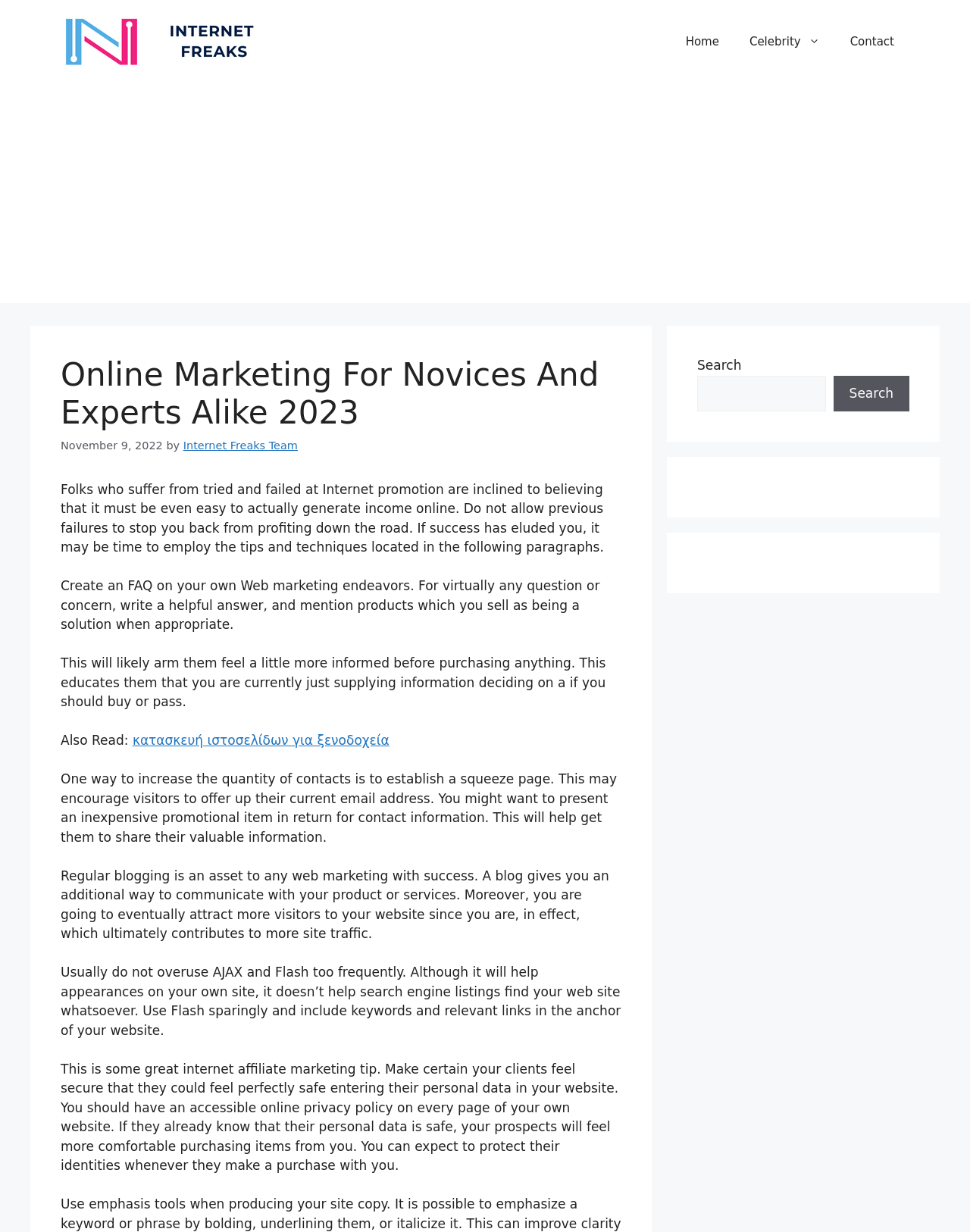Determine the bounding box coordinates for the area that needs to be clicked to fulfill this task: "Contact the Internet Freaks Team". The coordinates must be given as four float numbers between 0 and 1, i.e., [left, top, right, bottom].

[0.189, 0.357, 0.307, 0.367]